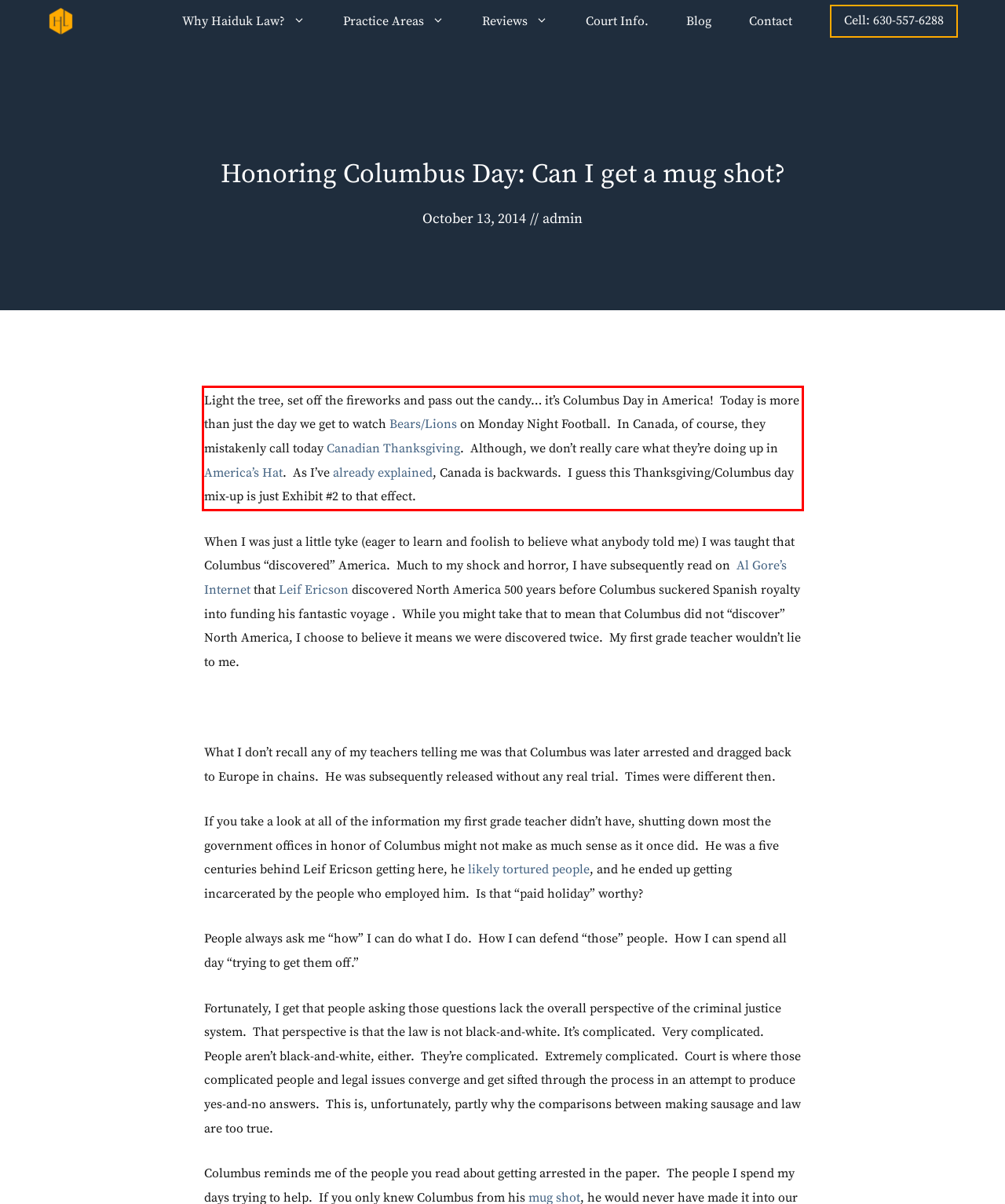You are given a screenshot showing a webpage with a red bounding box. Perform OCR to capture the text within the red bounding box.

Light the tree, set off the fireworks and pass out the candy… it’s Columbus Day in America! Today is more than just the day we get to watch Bears/Lions on Monday Night Football. In Canada, of course, they mistakenly call today Canadian Thanksgiving. Although, we don’t really care what they’re doing up in America’s Hat. As I’ve already explained, Canada is backwards. I guess this Thanksgiving/Columbus day mix-up is just Exhibit #2 to that effect.